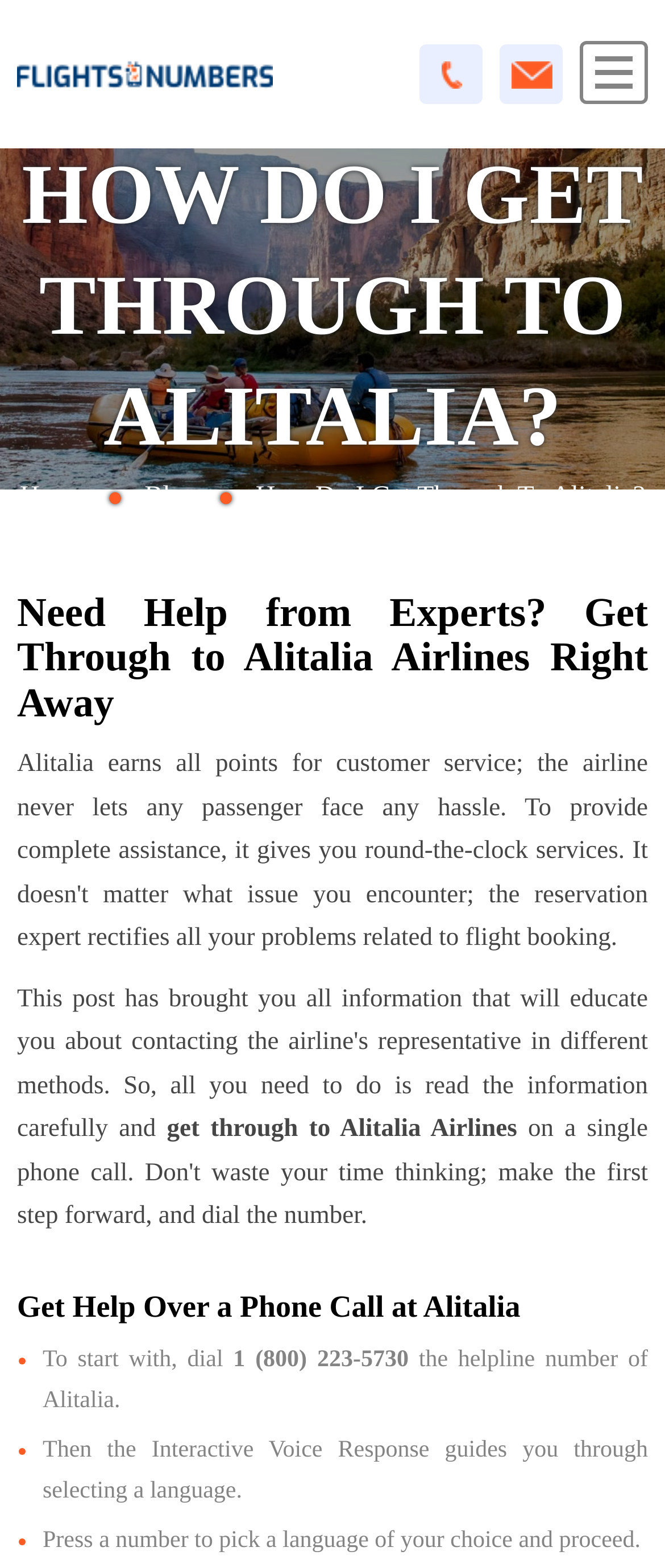What is the language selection process like? Observe the screenshot and provide a one-word or short phrase answer.

Press a number to pick a language